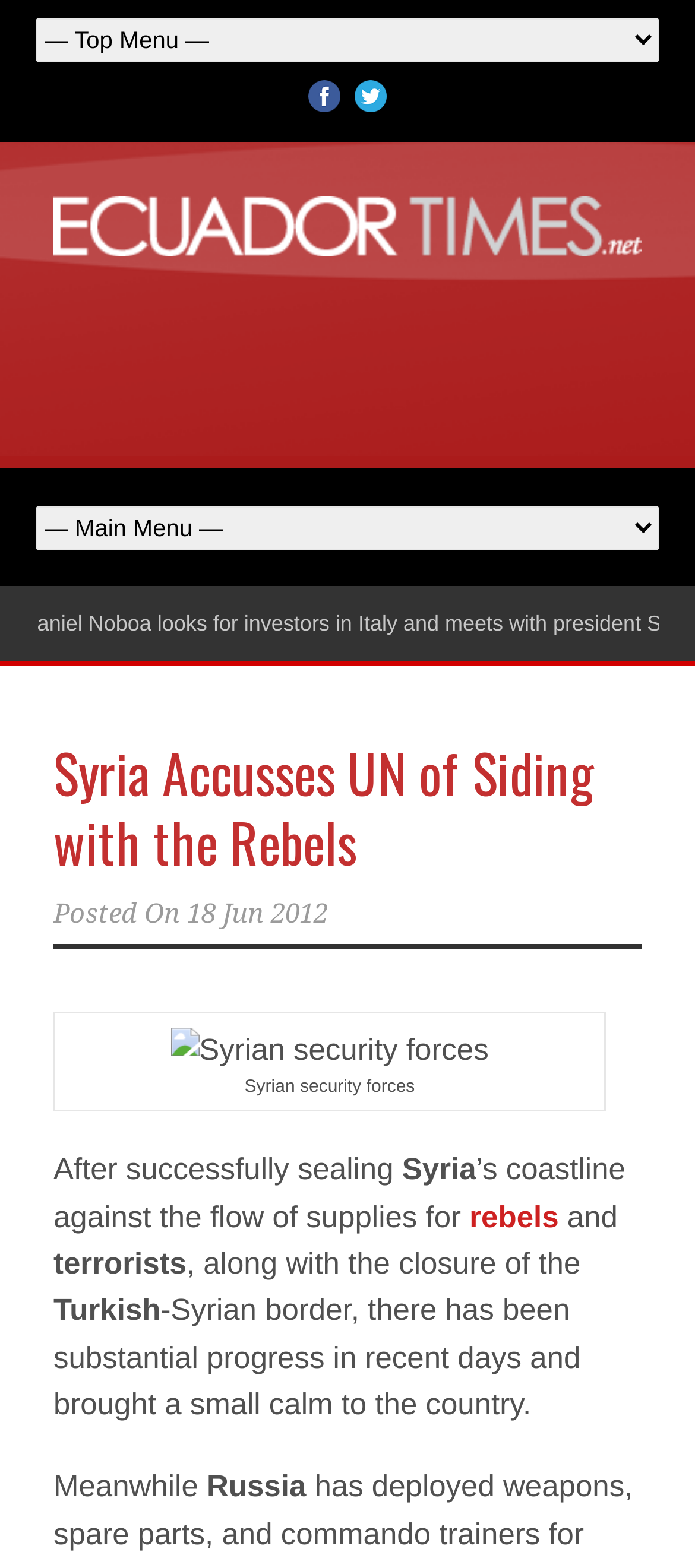Describe all the key features and sections of the webpage thoroughly.

The webpage is a news article page from EcuadorTimes.net, with a focus on the headline "Syria Accusses UN of Siding with the Rebels". At the top, there is a navigation bar with a combobox and social media links, including Facebook and Twitter, represented by their respective icons. Below the navigation bar, there is a large banner image that spans almost the entire width of the page.

The main content of the page is divided into two sections. The top section features a heading with the title of the article, accompanied by a link to the same article. Below the heading, there is a section with the publication date, "18 Jun 2012".

The main article content is in the lower section, which features a large image of Syrian security forces, accompanied by a caption. The article text is divided into several paragraphs, with links to related topics, such as "rebels" and "Russia", scattered throughout. The text describes the situation in Syria, including the closure of the Turkish-Syrian border and the progress made in recent days.

There is also an advertisement iframe embedded in the page, located above the main article content.